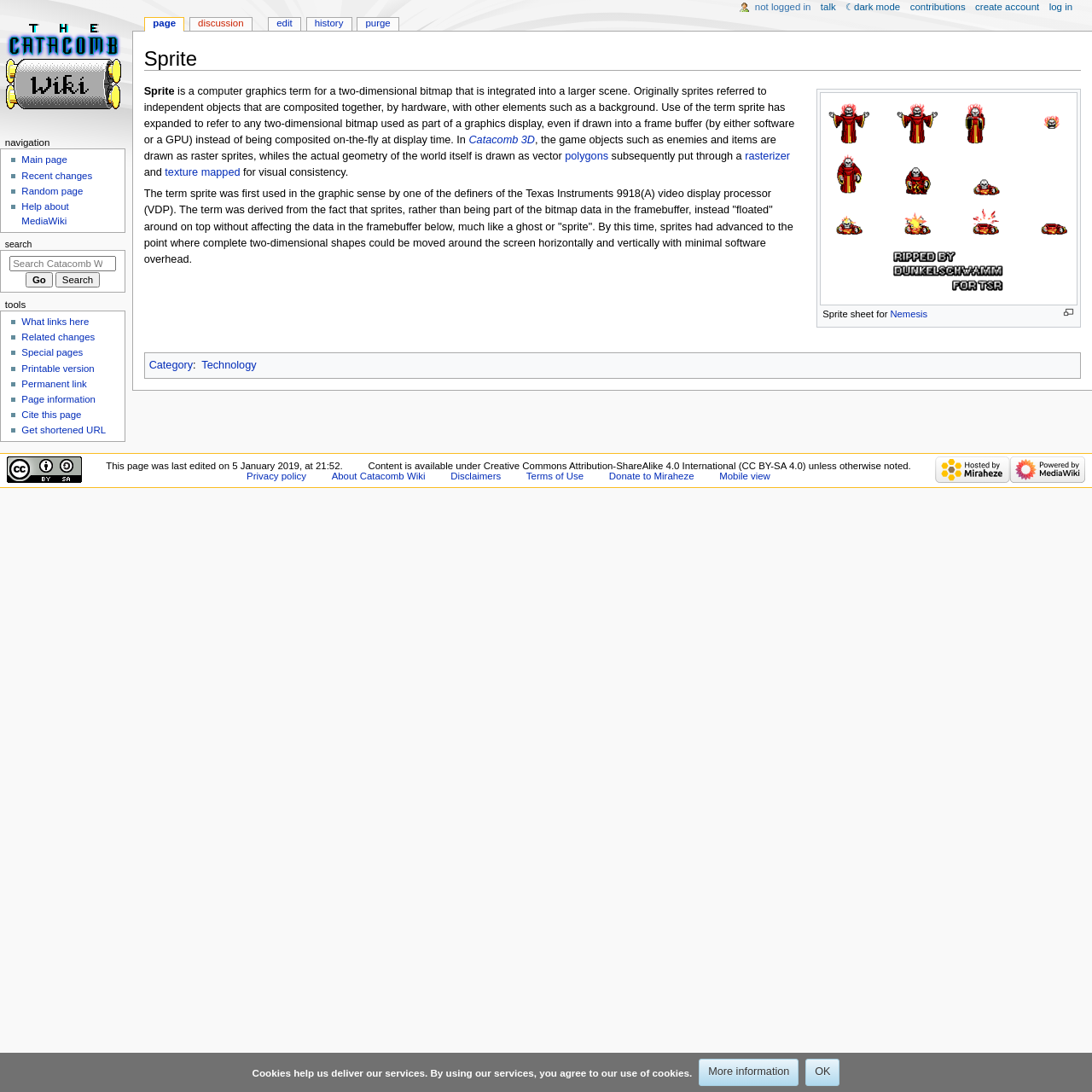Examine the image carefully and respond to the question with a detailed answer: 
What is the category of the webpage?

The webpage has a category link at the bottom, which indicates that the webpage belongs to the category of Technology.